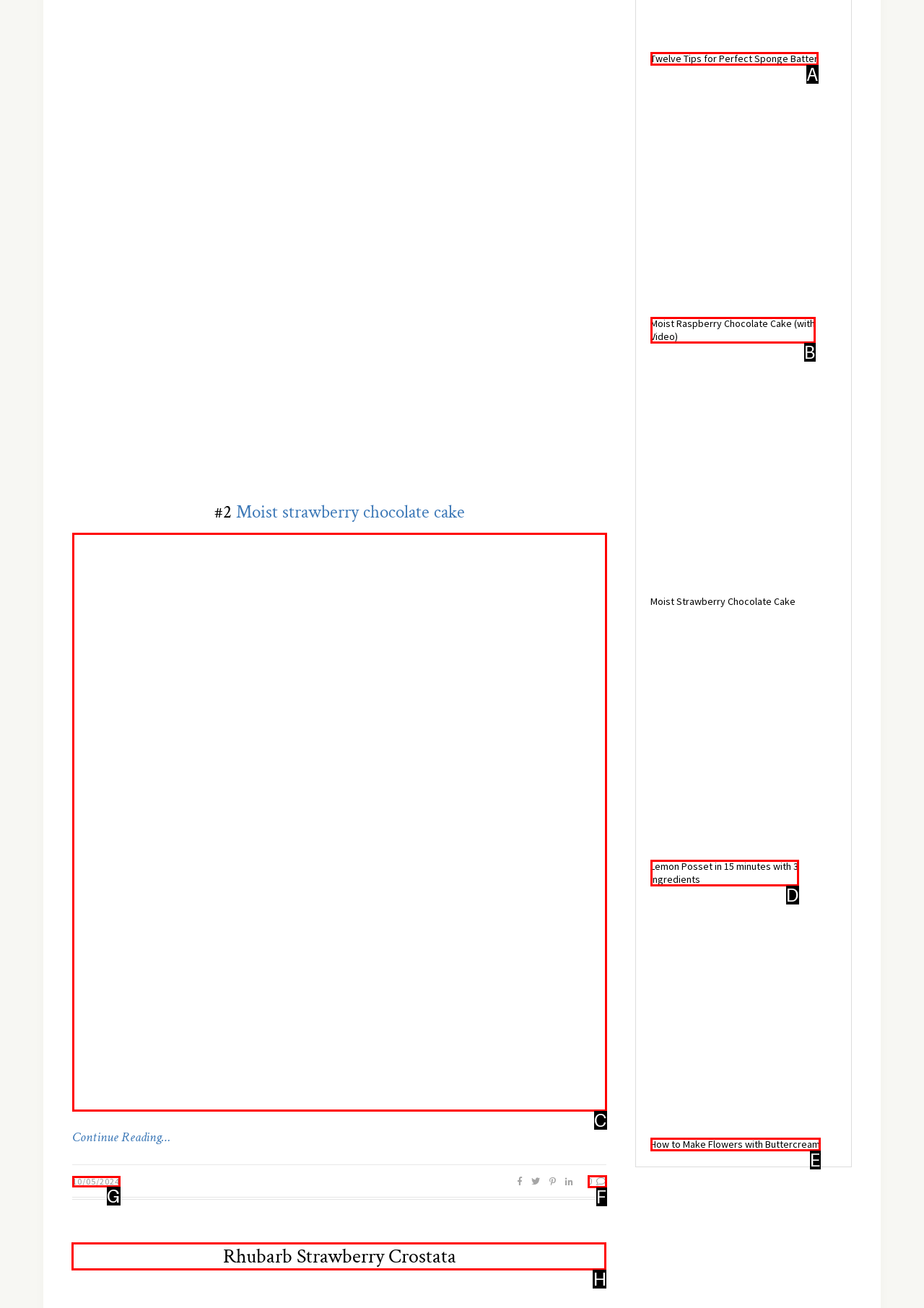Tell me which option I should click to complete the following task: Read the 'Rhubarb Strawberry Crostata' heading
Answer with the option's letter from the given choices directly.

H